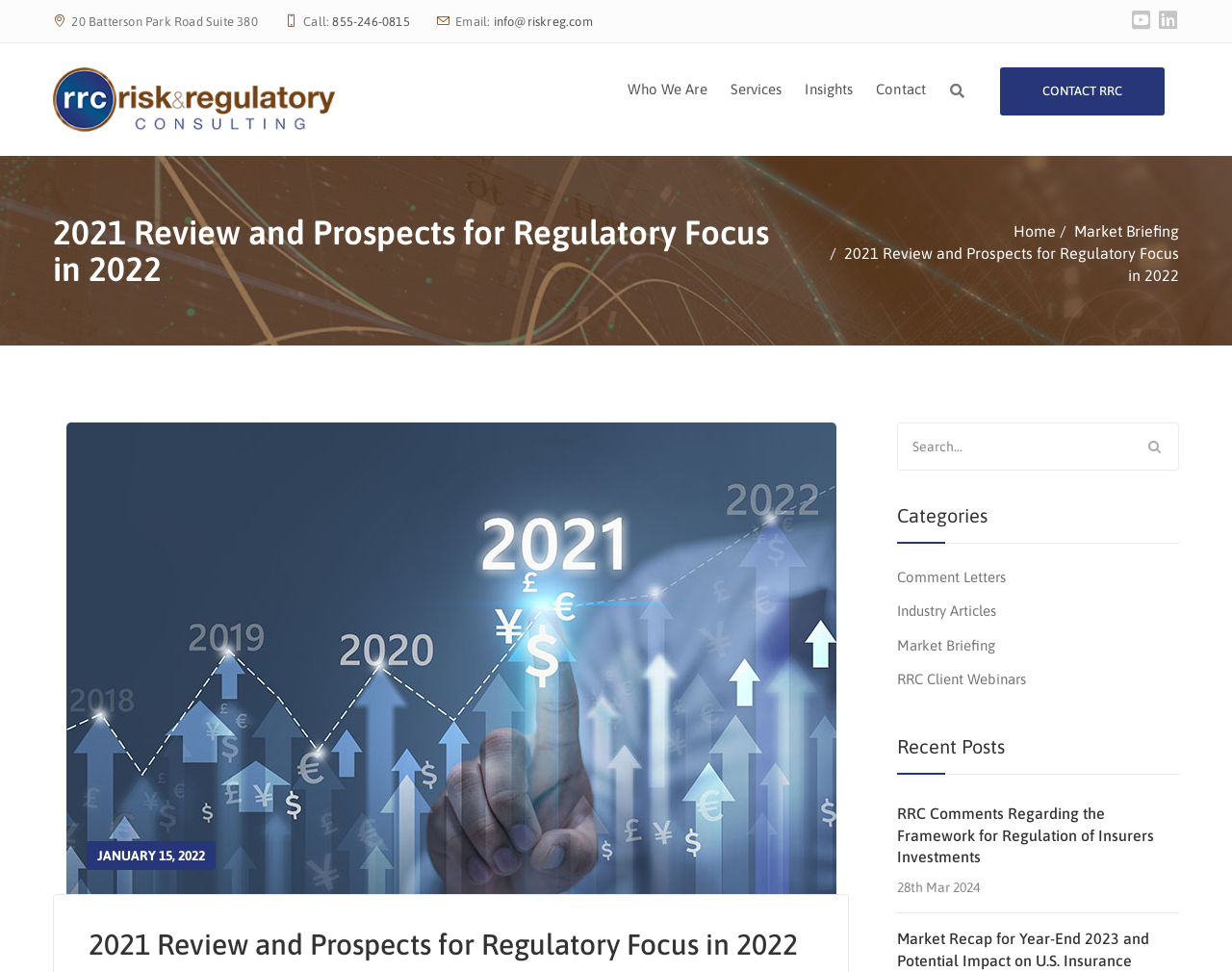What is the purpose of the search bar?
Look at the image and construct a detailed response to the question.

I found the search bar by looking at the top section of the webpage. The label 'Search for:' suggests that the purpose of the search bar is to allow users to search for specific content on the webpage.